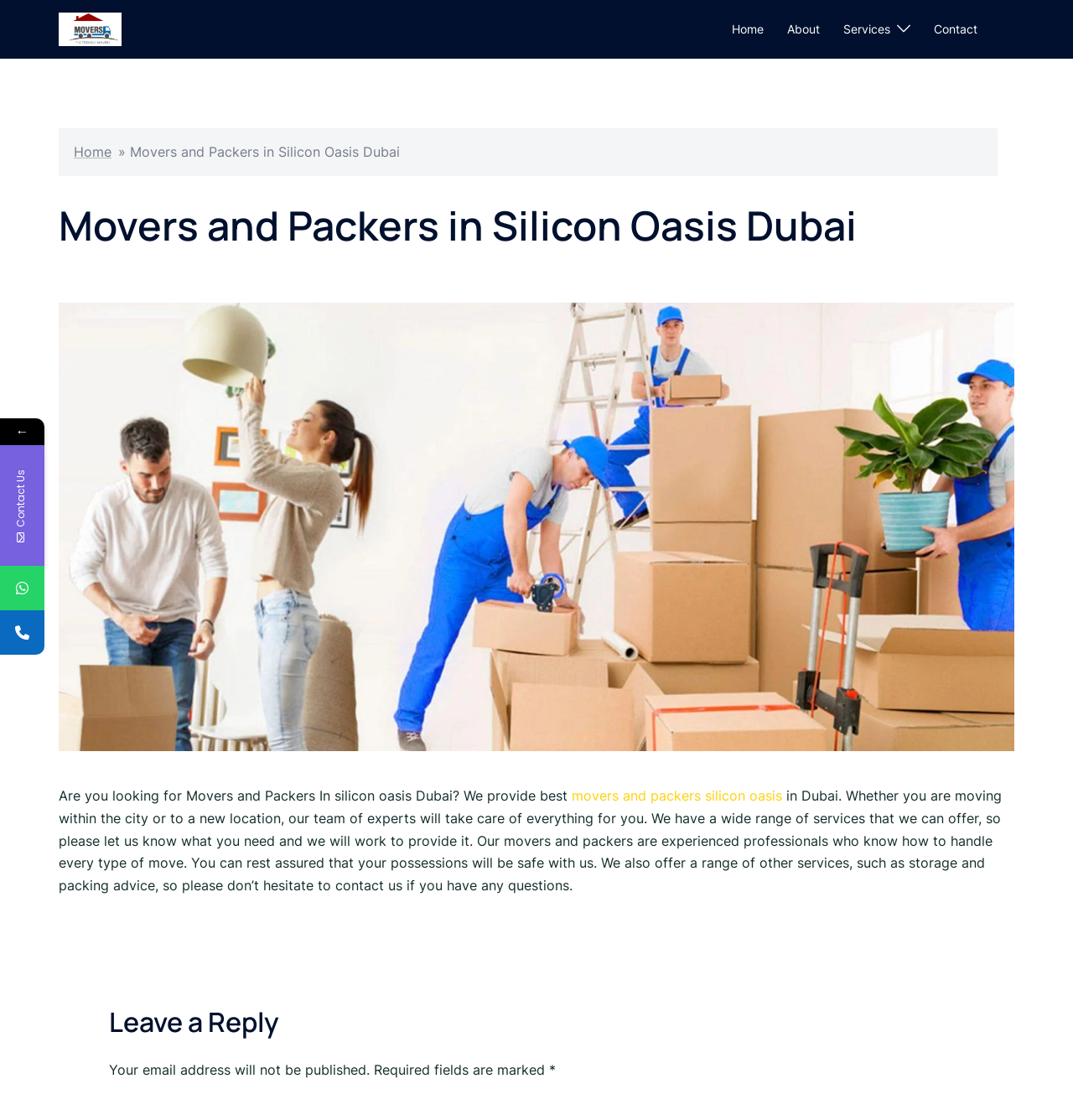Locate the bounding box coordinates of the element I should click to achieve the following instruction: "Contact us".

[0.87, 0.017, 0.911, 0.035]